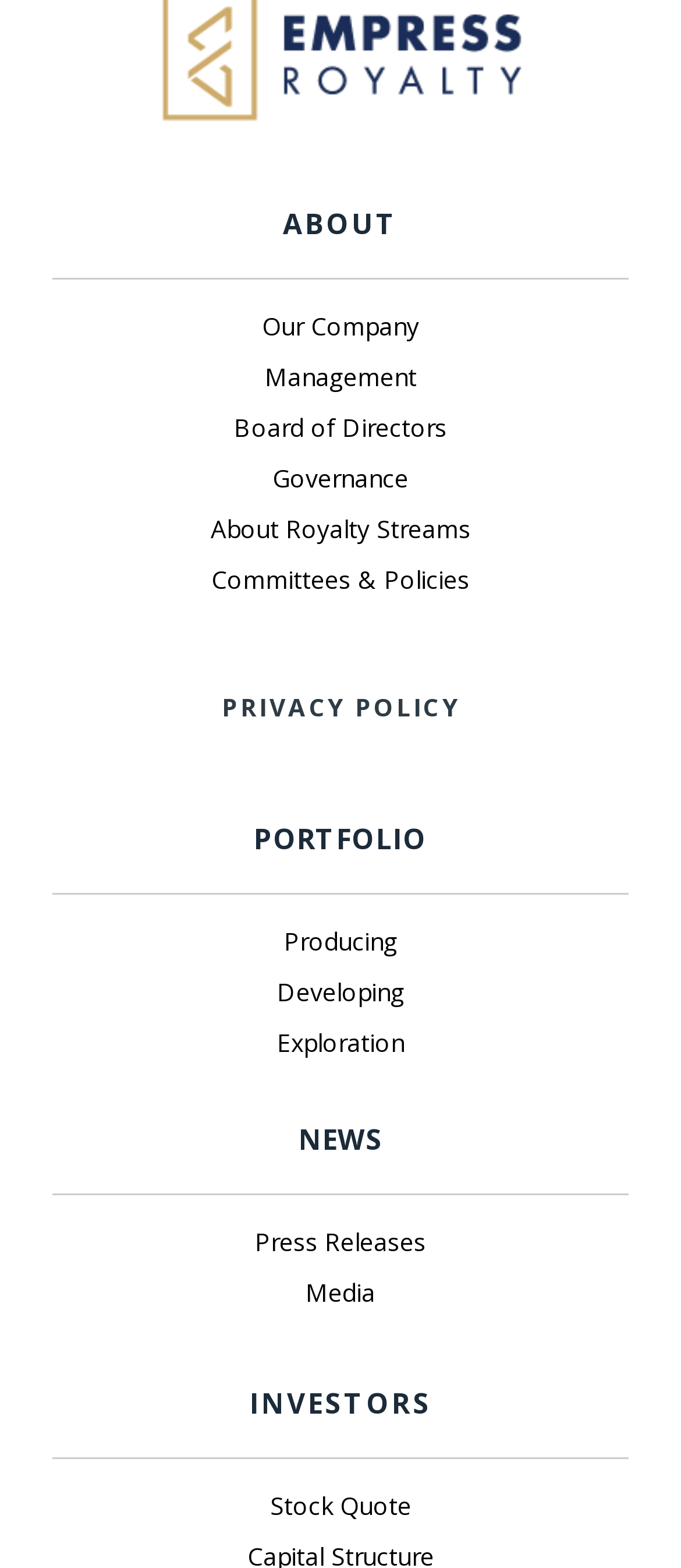Examine the screenshot and answer the question in as much detail as possible: What type of activities does the company engage in?

The company appears to engage in various activities related to natural resources, including 'Producing', 'Developing', and 'Exploration'. These activities may involve the extraction, processing, and management of natural resources.